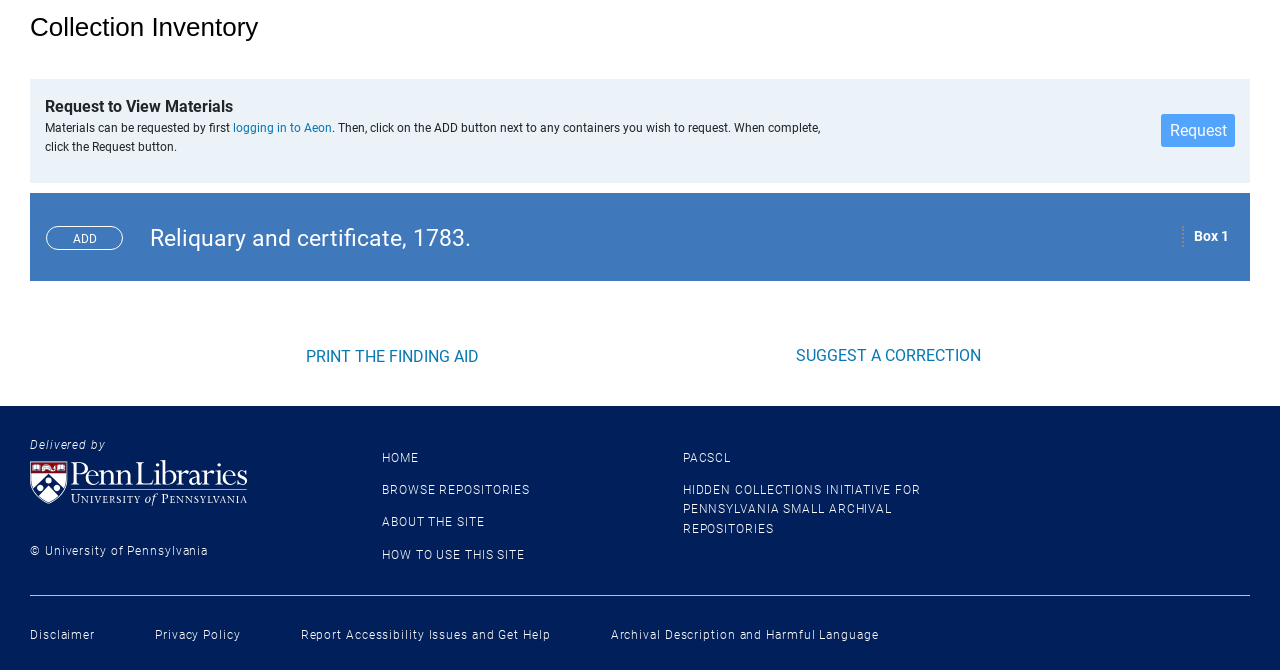Determine the bounding box coordinates of the region that needs to be clicked to achieve the task: "Log in to Aeon".

[0.182, 0.181, 0.259, 0.202]